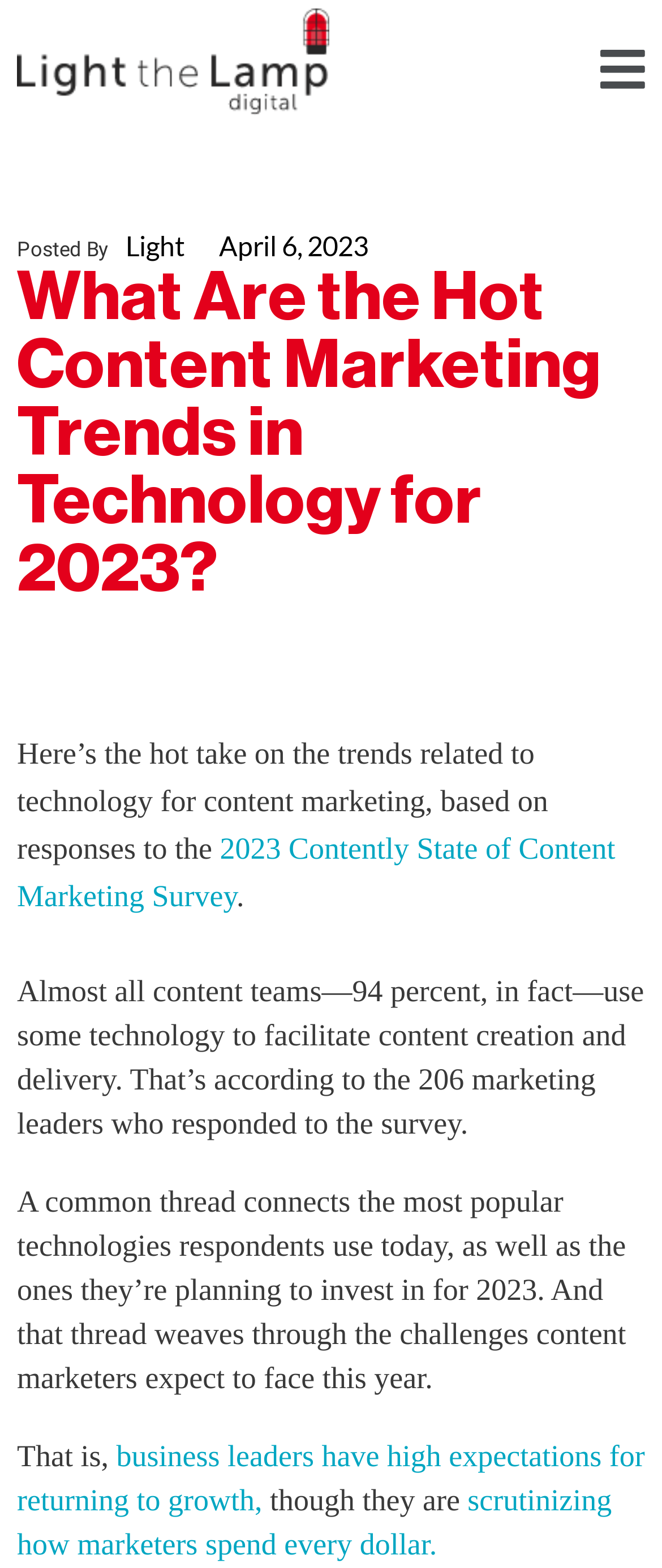Provide an in-depth caption for the contents of the webpage.

The webpage appears to be a blog post or article discussing the hot content marketing trends in technology for 2023. At the top left of the page, there is a link, and next to it, a button labeled "Menu" with an arrow icon. Below these elements, there is a section with the author's name, "Light", and the date "April 6, 2023".

The main content of the page is divided into sections, each with a heading. The first heading reads "What Are the Hot Content Marketing Trends in Technology for 2023?" and is followed by a paragraph of text. The second heading is "Here’s the hot take on the trends related to technology for content marketing, based on responses to the 2023 Contently State of Content Marketing Survey." This section includes a link to the survey and several paragraphs of text discussing the results.

Throughout the article, there are several links and static text elements, which suggest that the content is informative and includes references to external sources. The text discusses the use of technology in content marketing, the challenges faced by marketers, and the expectations of business leaders. Overall, the webpage appears to be a well-structured and informative article on content marketing trends.